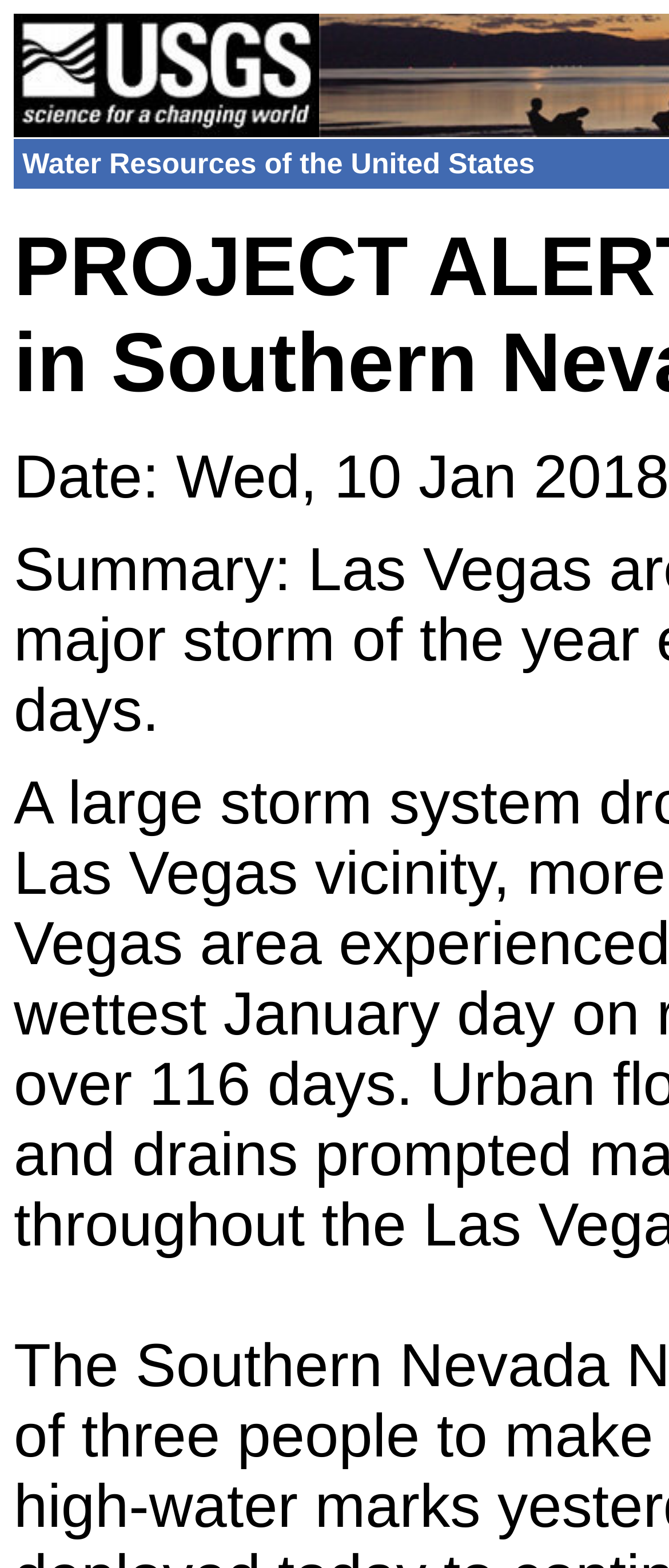Please identify the webpage's heading and generate its text content.

PROJECT ALERT NOTICE (NV) Flooding in Southern Nevada